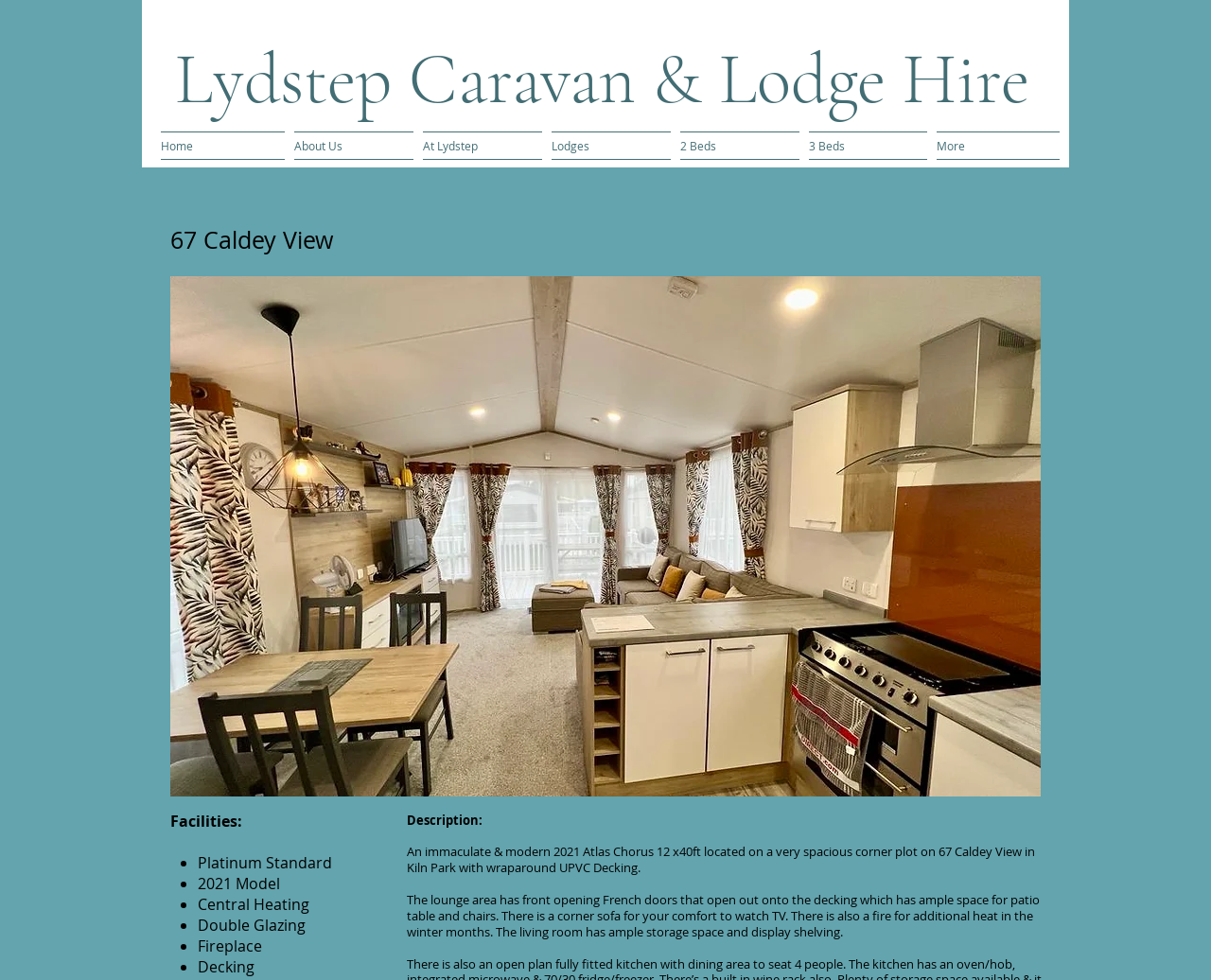Find the bounding box coordinates of the UI element according to this description: "2 Beds".

[0.558, 0.134, 0.664, 0.163]